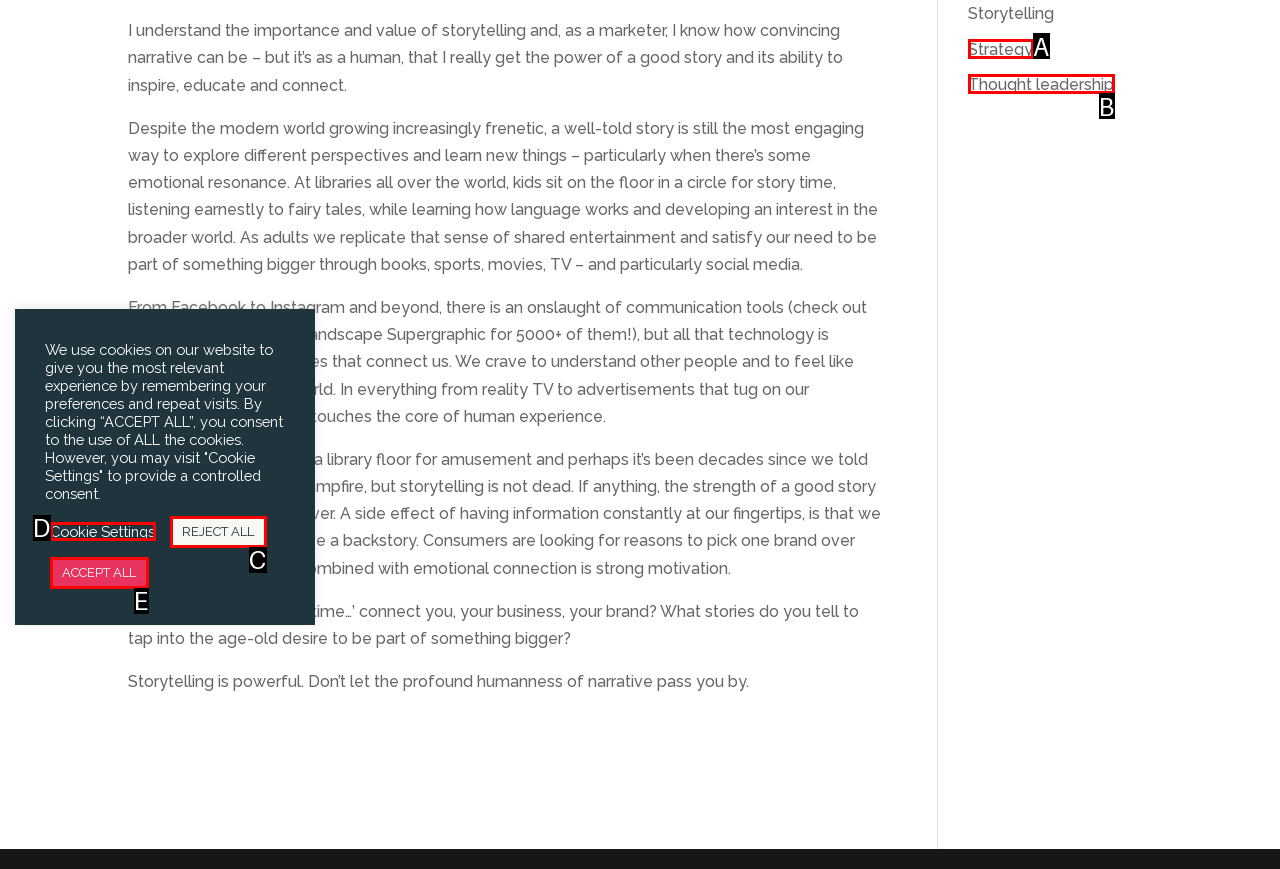Determine which option fits the following description: Thought leadership
Answer with the corresponding option's letter directly.

B